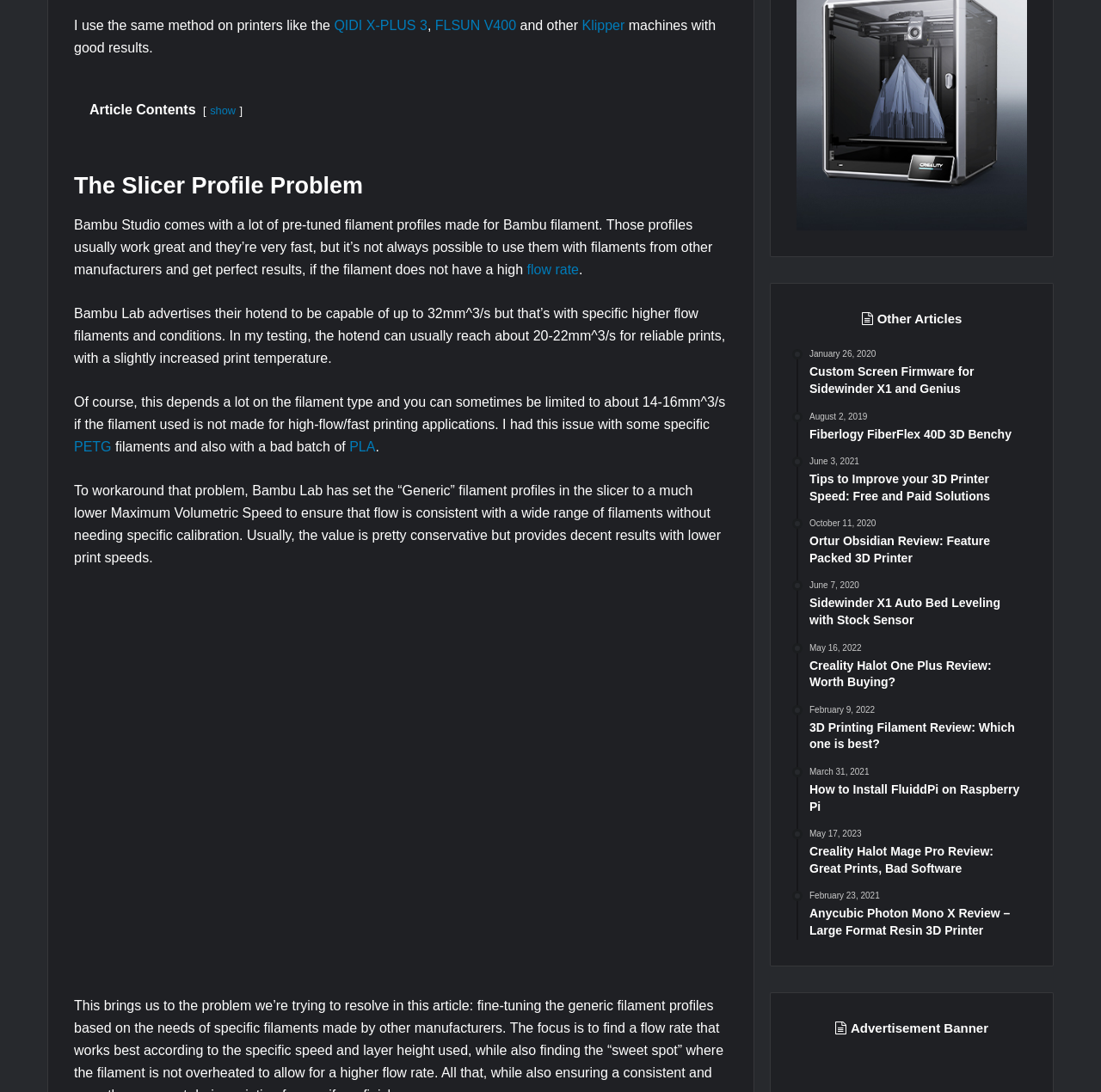What is the name of the filament mentioned in the article?
Provide a detailed and extensive answer to the question.

The article mentions two specific types of filaments, PETG and PLA, which are discussed in the context of their flow rates and printing characteristics.